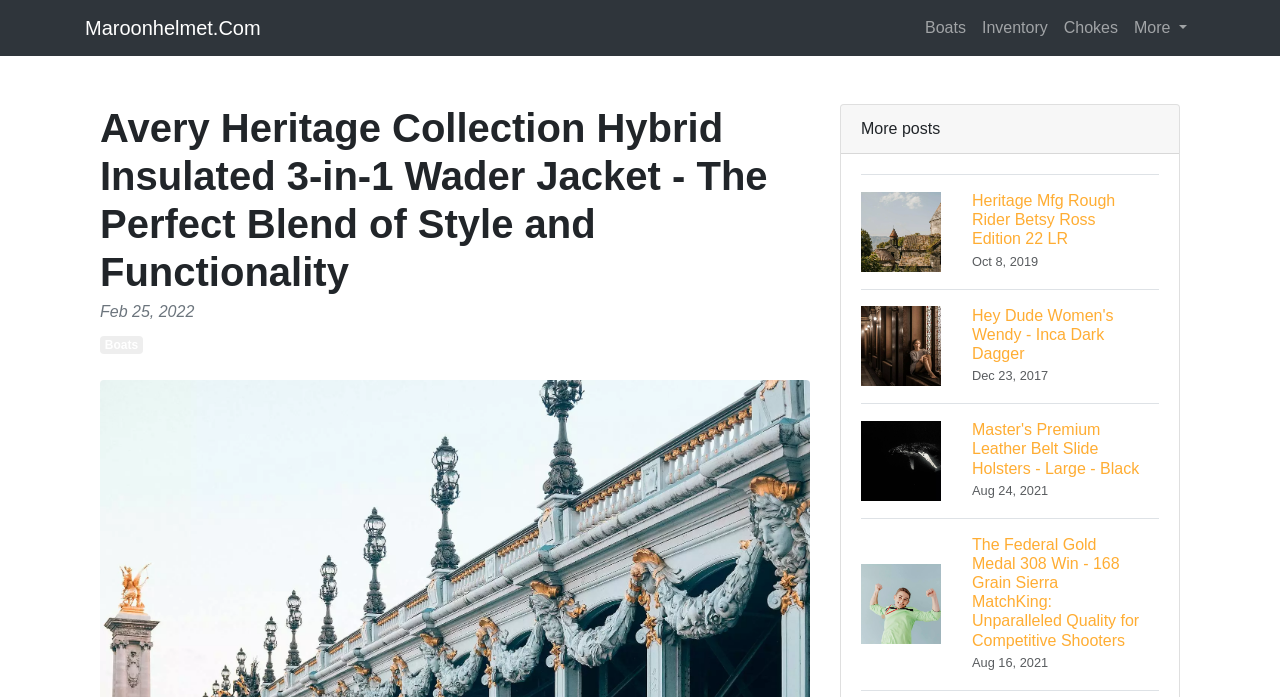Identify the bounding box of the UI component described as: "Chokes".

[0.825, 0.011, 0.88, 0.069]